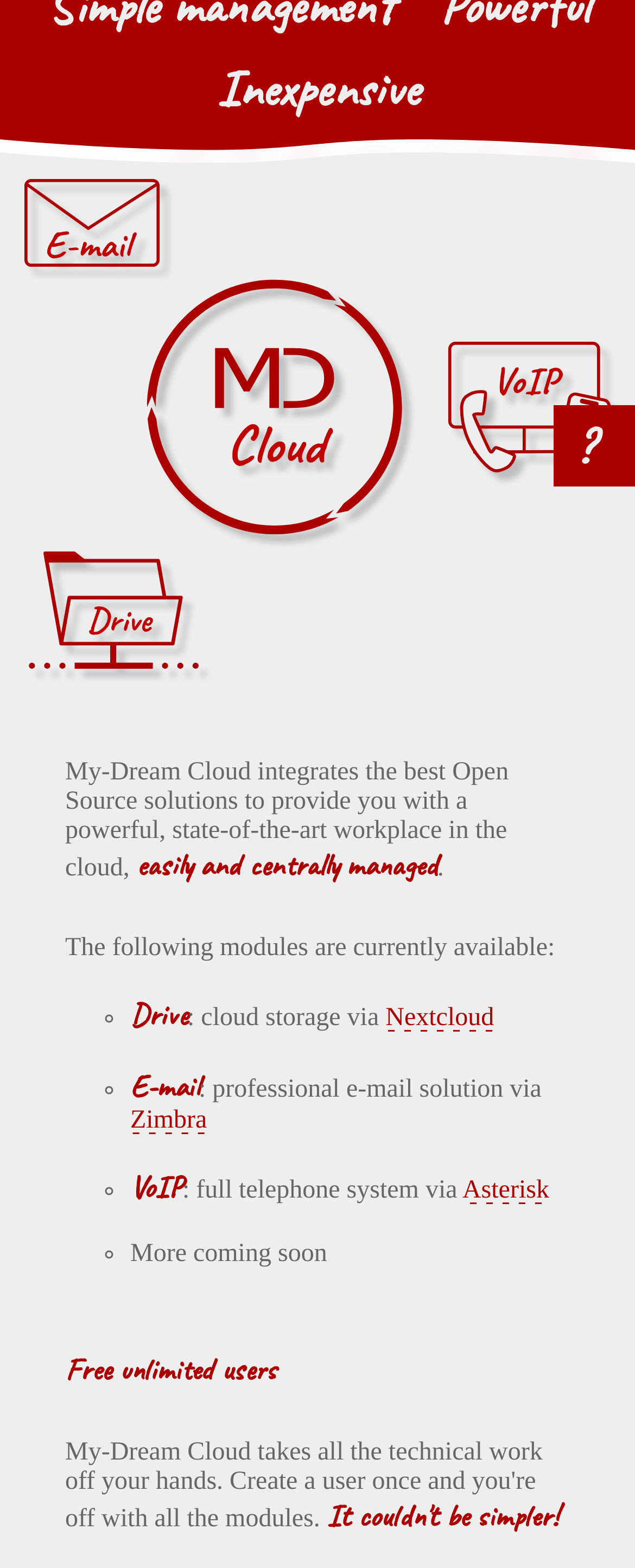Given the description of a UI element: "Zimbra", identify the bounding box coordinates of the matching element in the webpage screenshot.

[0.205, 0.706, 0.326, 0.723]